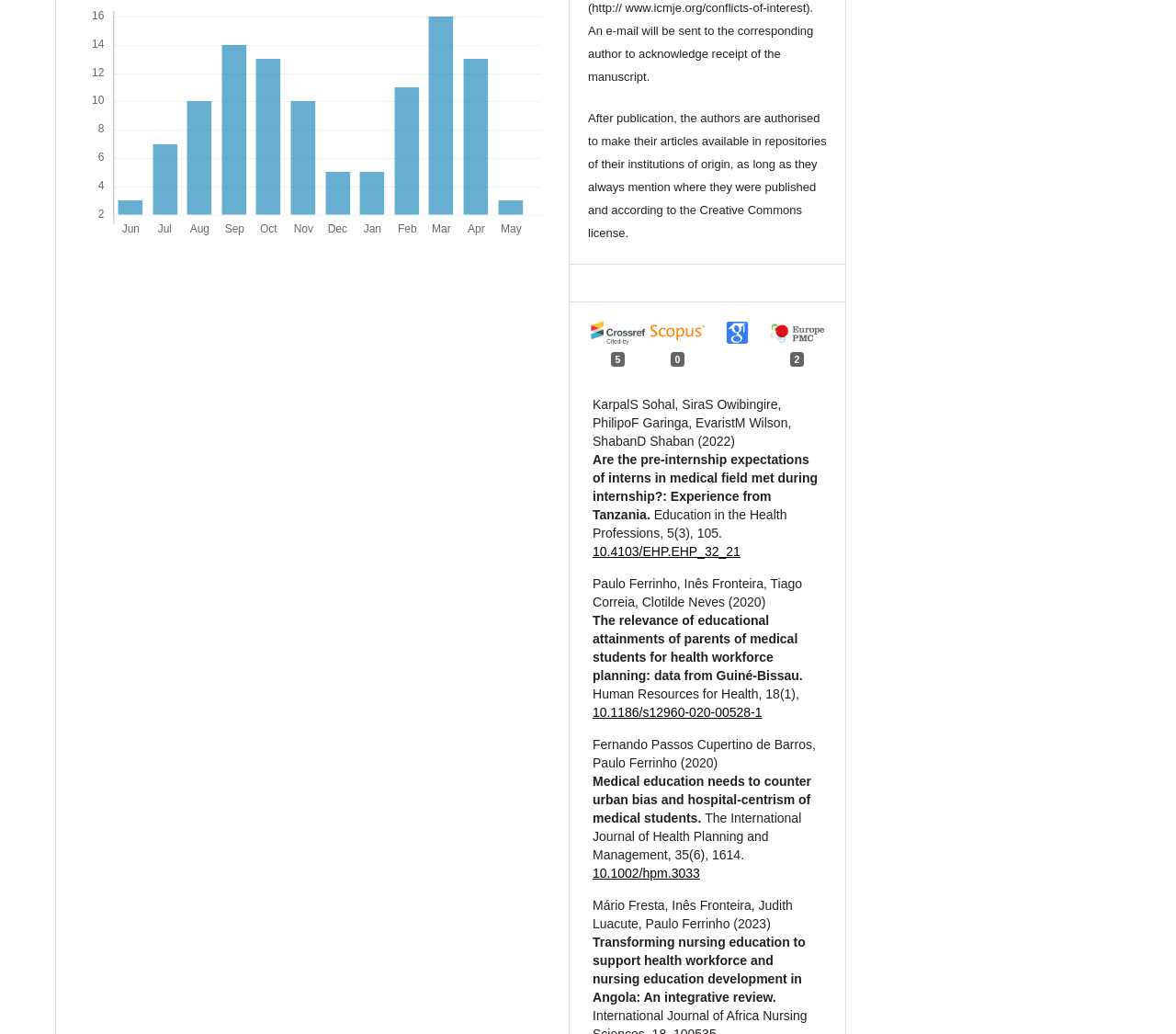What is the journal name of the second article?
Craft a detailed and extensive response to the question.

I looked for the journal name of the second article, which is mentioned after the author names Paulo Ferrinho, Inês Fronteira, Tiago Correia, Clotilde Neves.